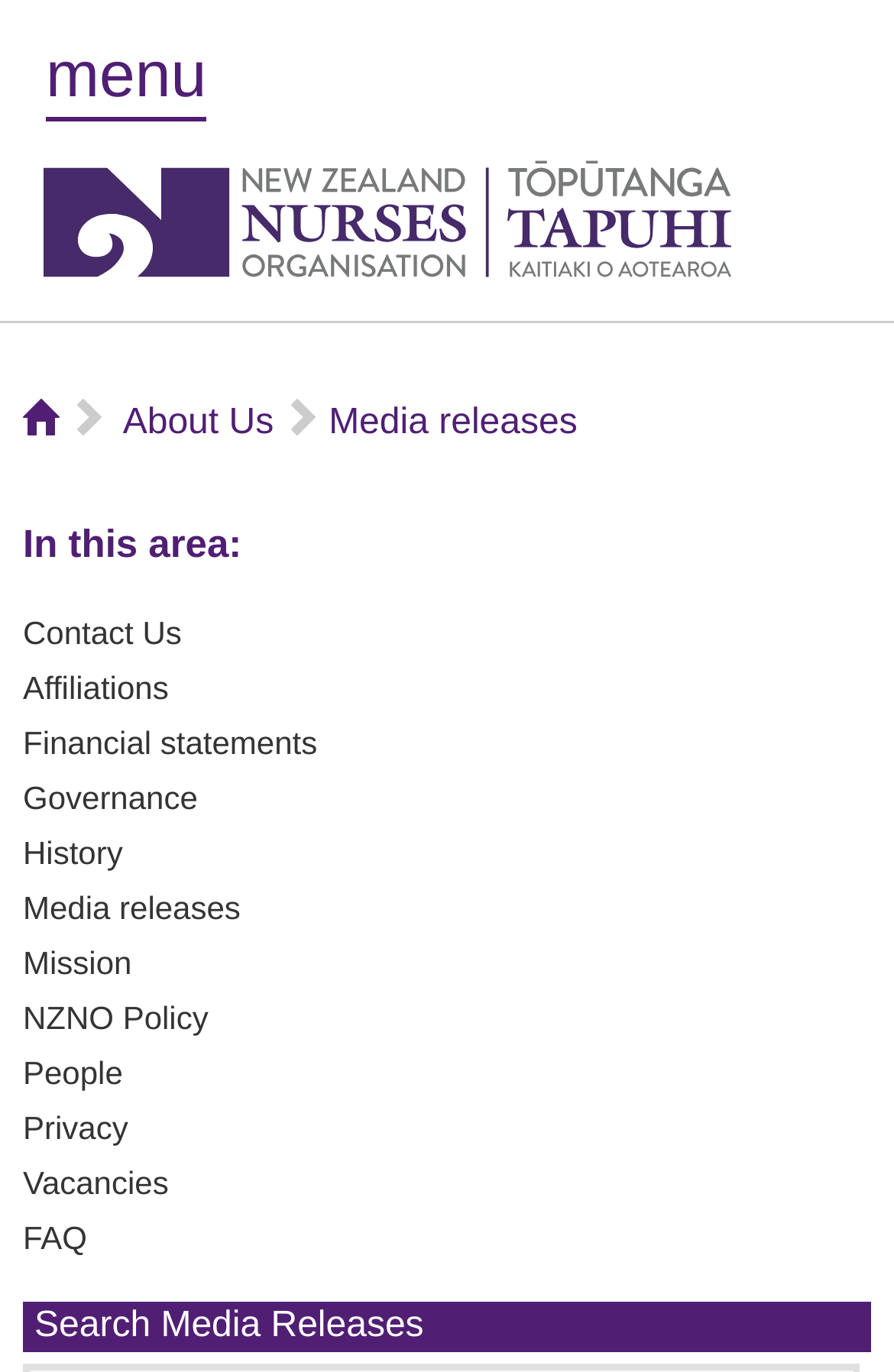Locate the bounding box coordinates of the area to click to fulfill this instruction: "go to About Us". The bounding box should be presented as four float numbers between 0 and 1, in the order [left, top, right, bottom].

[0.137, 0.294, 0.306, 0.322]